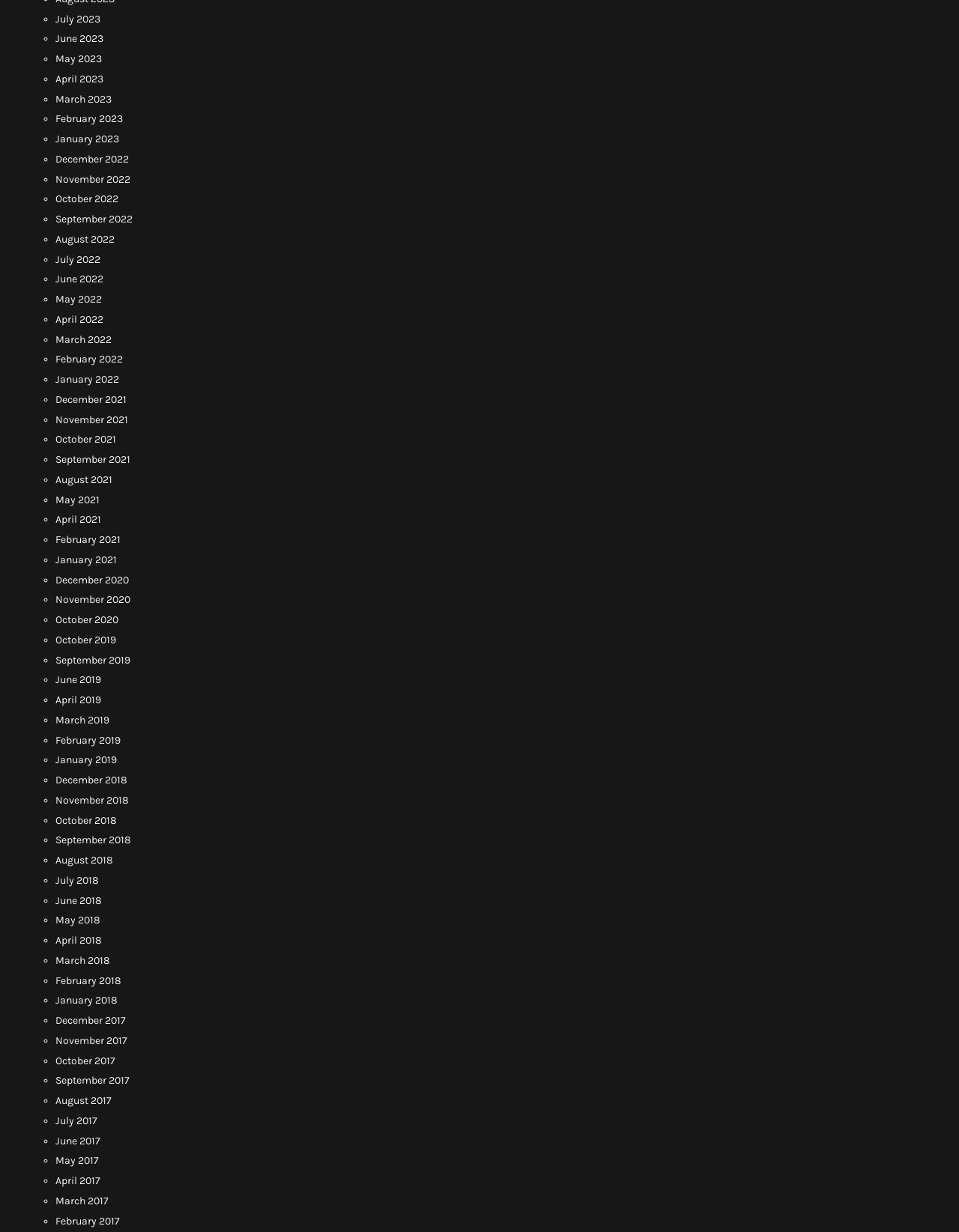Identify the bounding box coordinates of the clickable section necessary to follow the following instruction: "Share This Article". The coordinates should be presented as four float numbers from 0 to 1, i.e., [left, top, right, bottom].

None